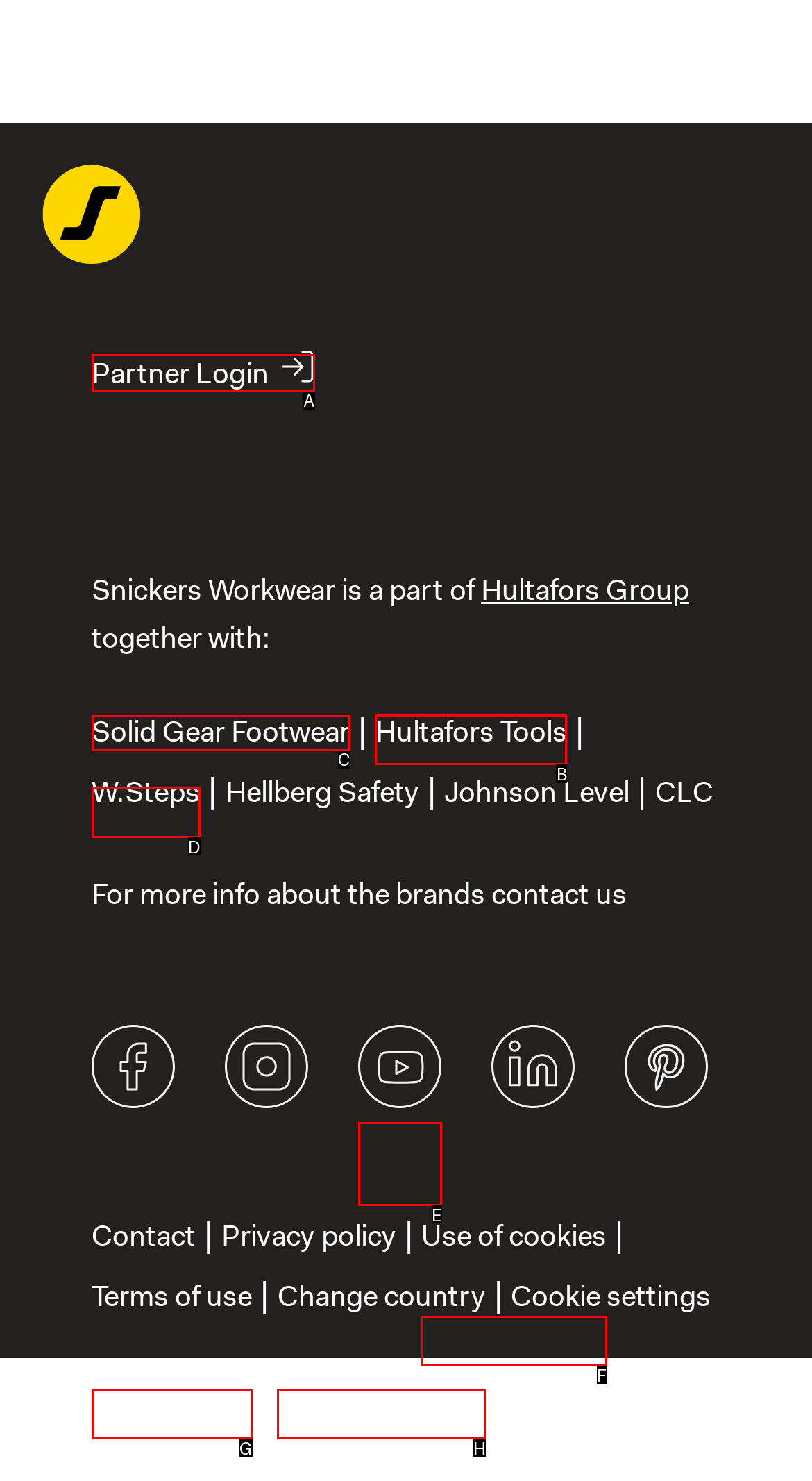Please indicate which HTML element to click in order to fulfill the following task: Learn more about Solid Gear Footwear Respond with the letter of the chosen option.

C